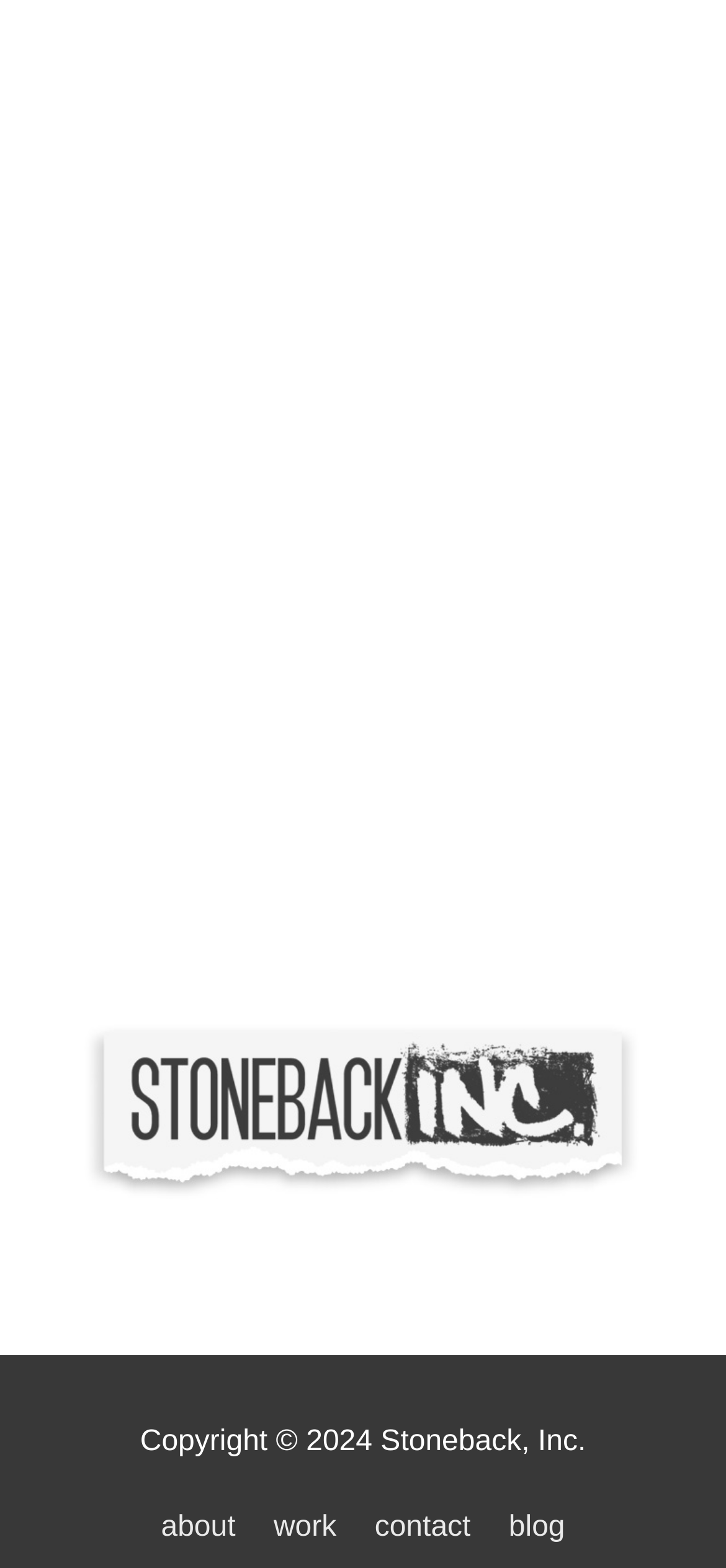Answer the question with a brief word or phrase:
What is the text of the first link at the top?

Stoneback, Inc. packaging design